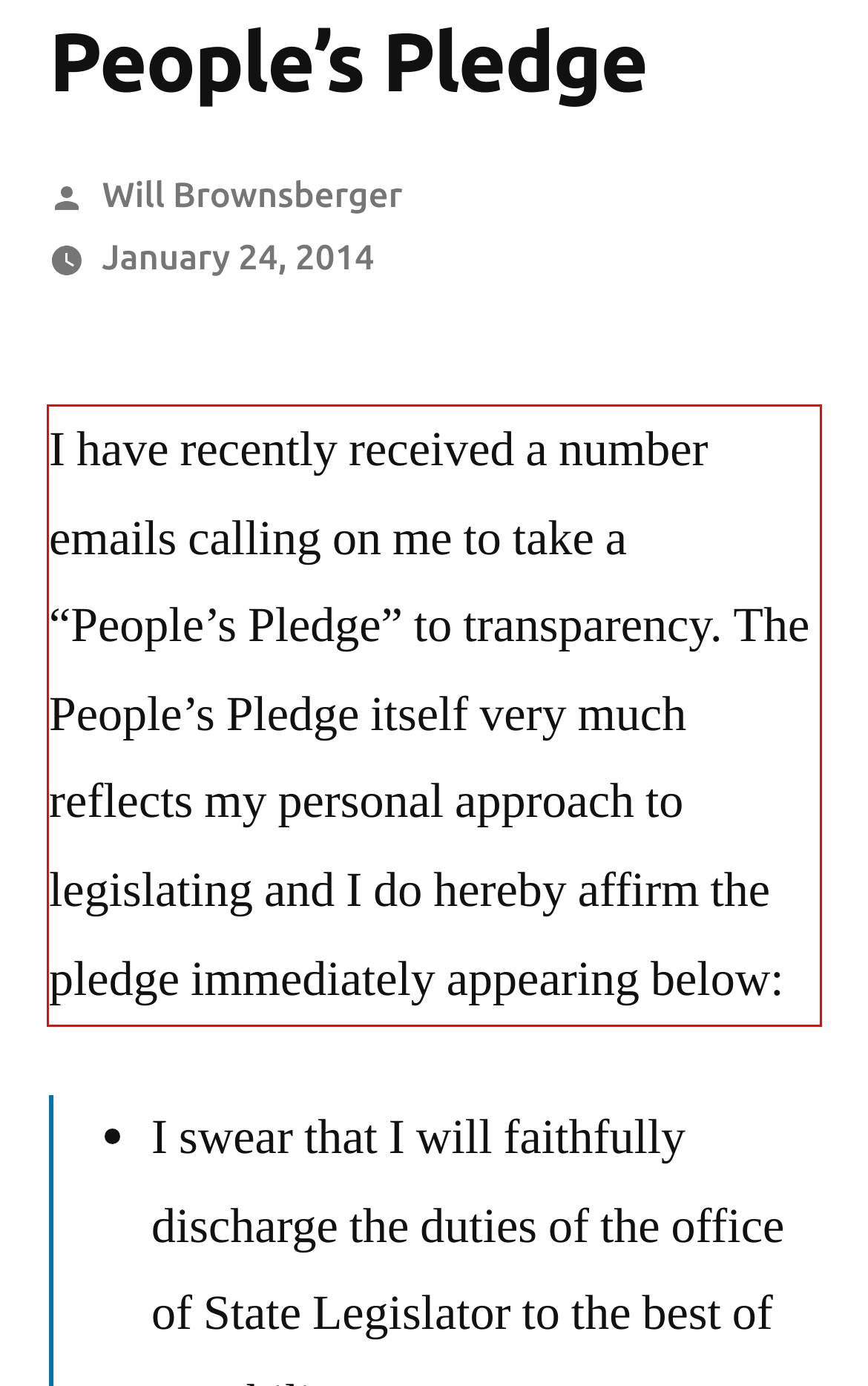Please identify the text within the red rectangular bounding box in the provided webpage screenshot.

I have recently received a number emails calling on me to take a “People’s Pledge” to transparency. The People’s Pledge itself very much reflects my personal approach to legislating and I do hereby affirm the pledge immediately appearing below: